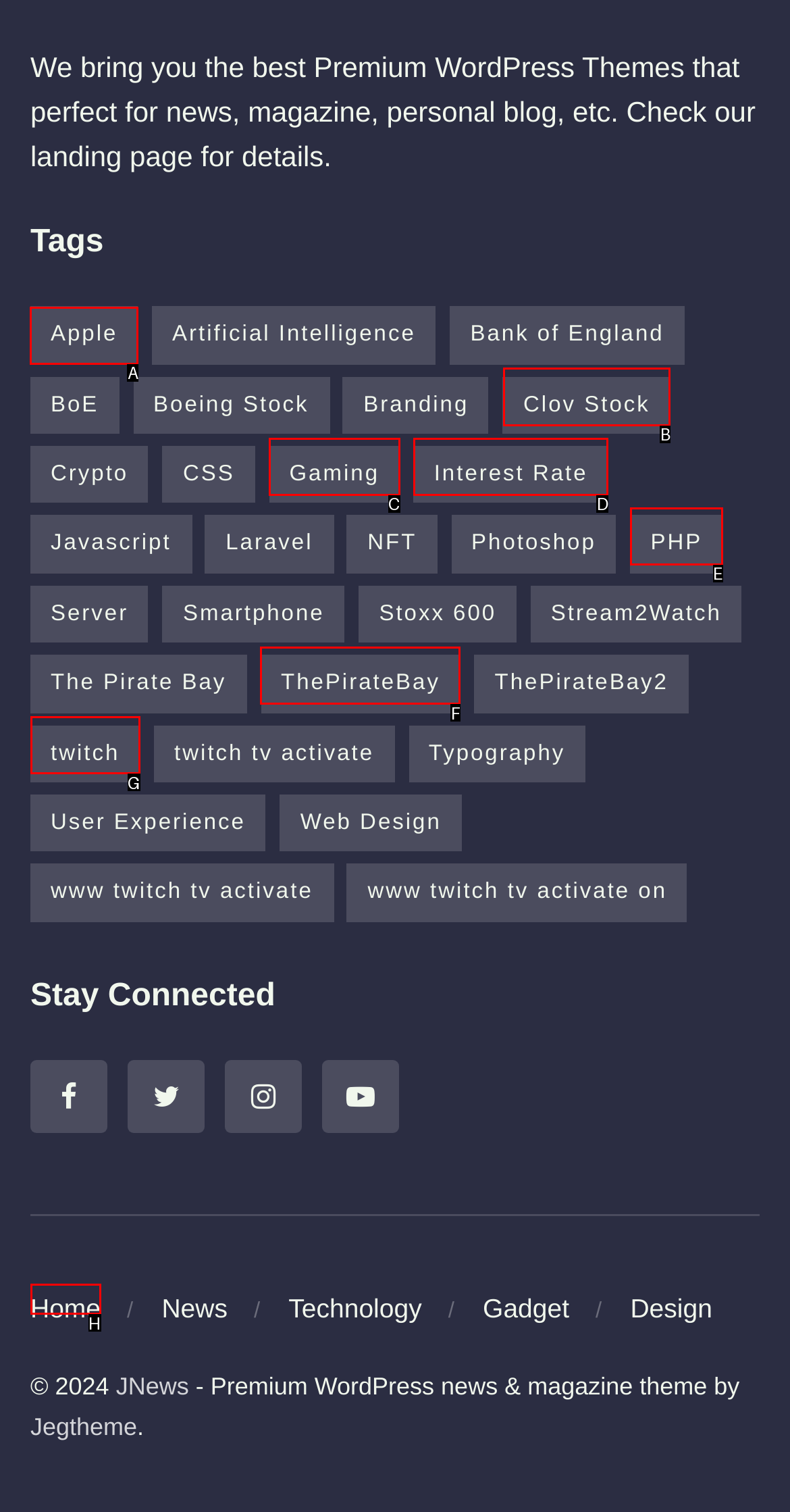Determine the correct UI element to click for this instruction: Click on the 'Apple' tag. Respond with the letter of the chosen element.

A